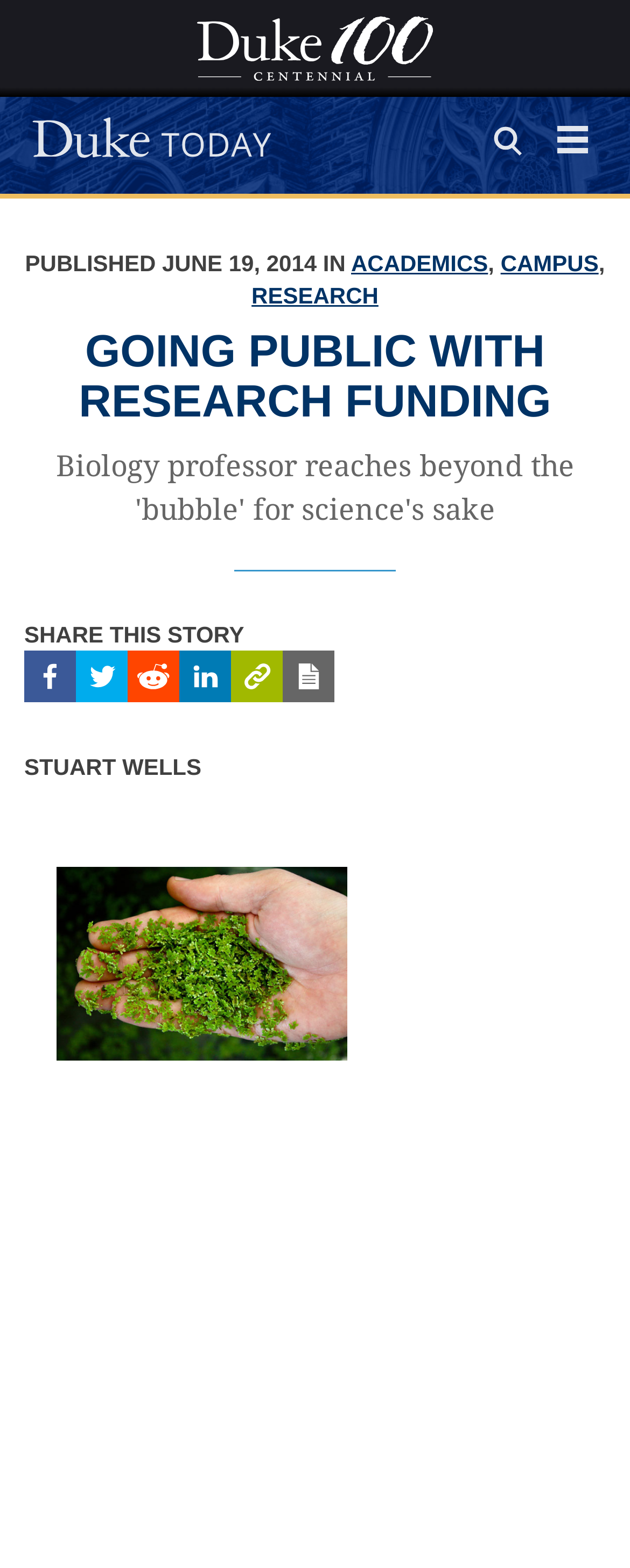What is the date of publication of the article?
Please look at the screenshot and answer using one word or phrase.

JUNE 19, 2014